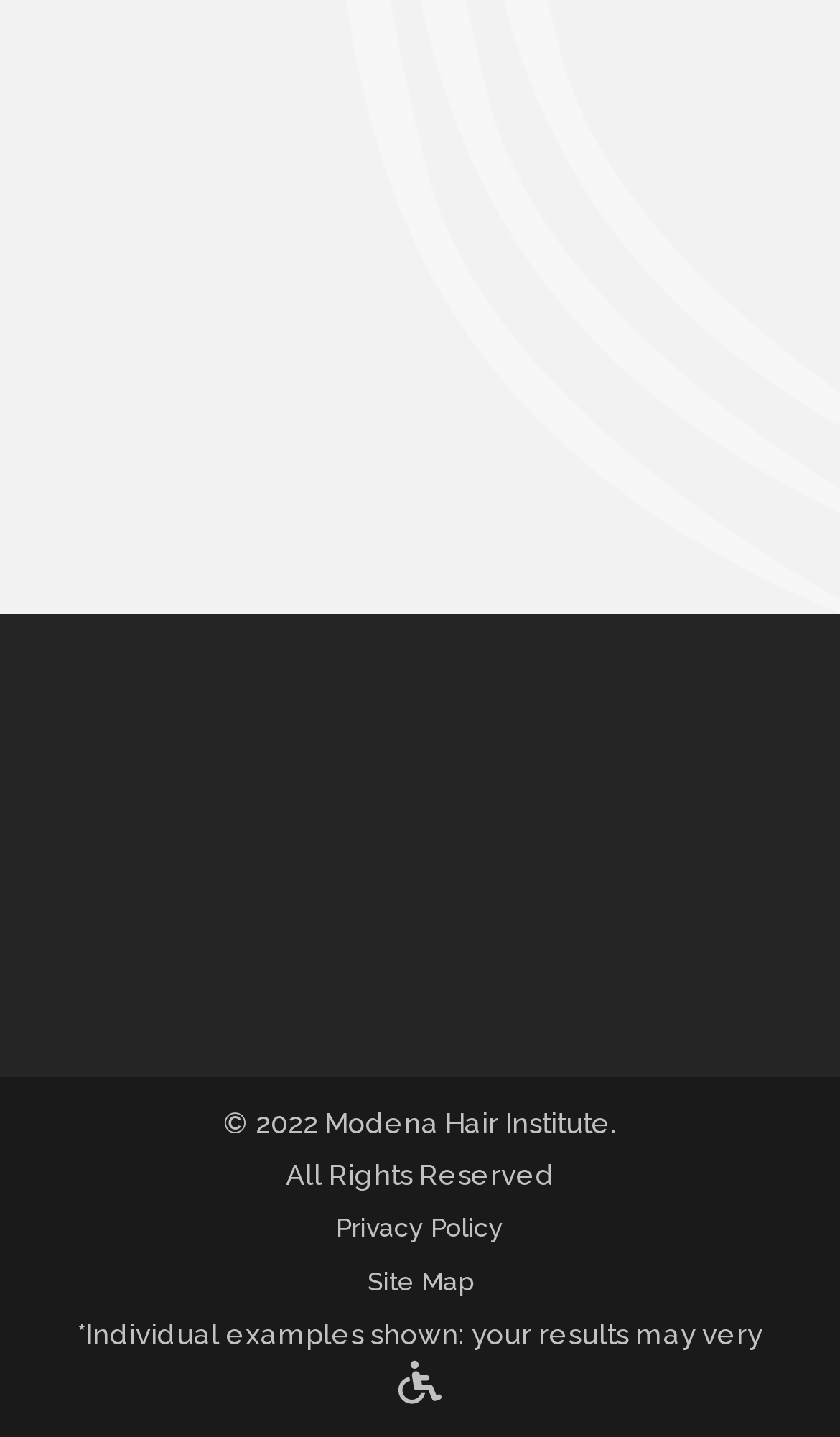Identify the bounding box coordinates of the area that should be clicked in order to complete the given instruction: "Learn about hair loss". The bounding box coordinates should be four float numbers between 0 and 1, i.e., [left, top, right, bottom].

[0.309, 0.712, 0.44, 0.735]